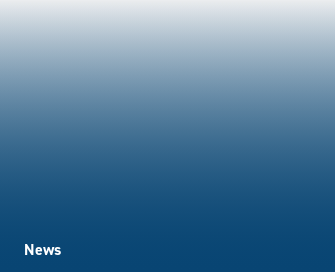What is the purpose of sharing research evidence?
Respond with a short answer, either a single word or a phrase, based on the image.

Community engagement